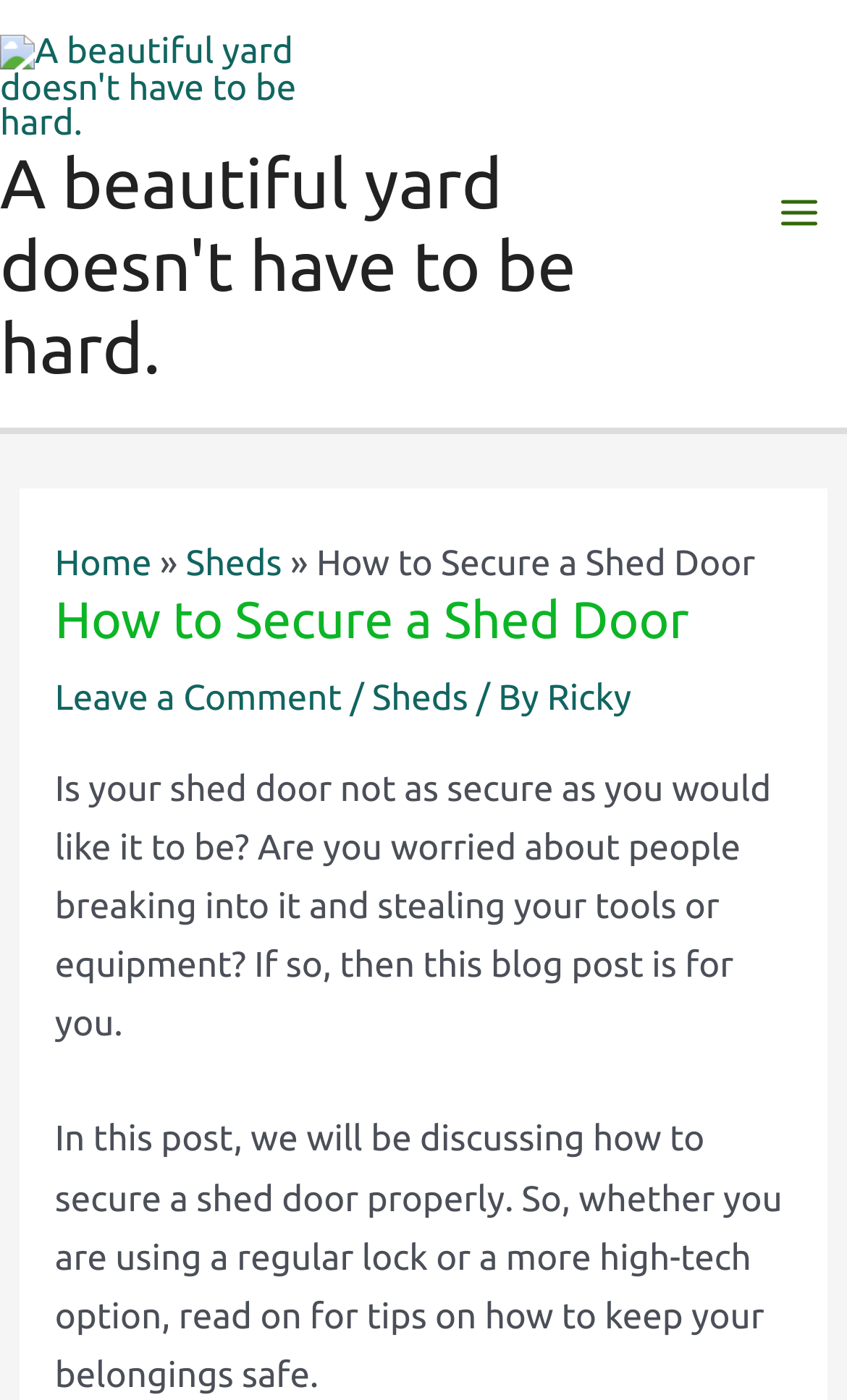Is there a comment section on this webpage?
Answer the question with just one word or phrase using the image.

Yes